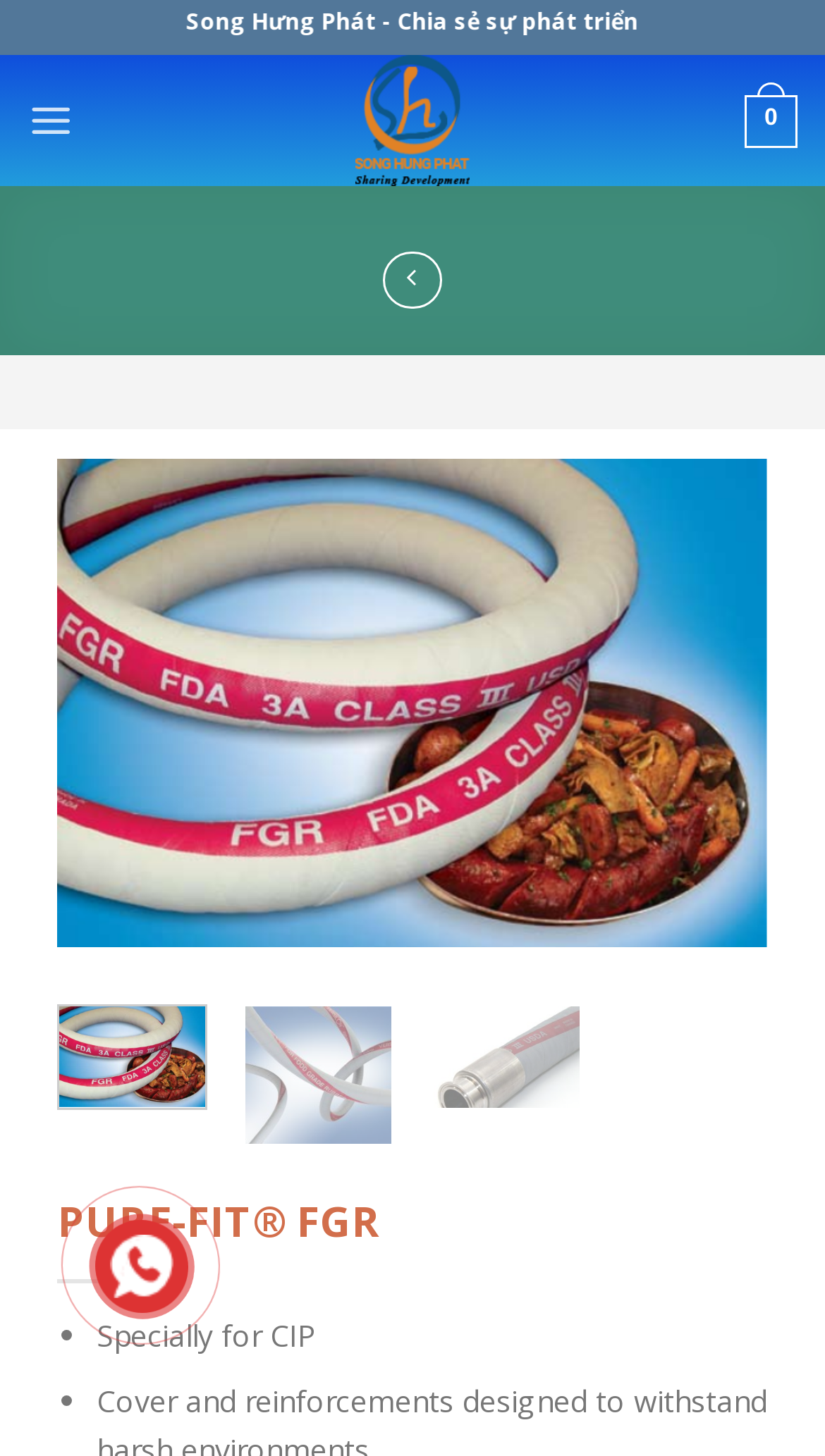What is the status of the 'Menu' link?
Refer to the screenshot and respond with a concise word or phrase.

Collapsed